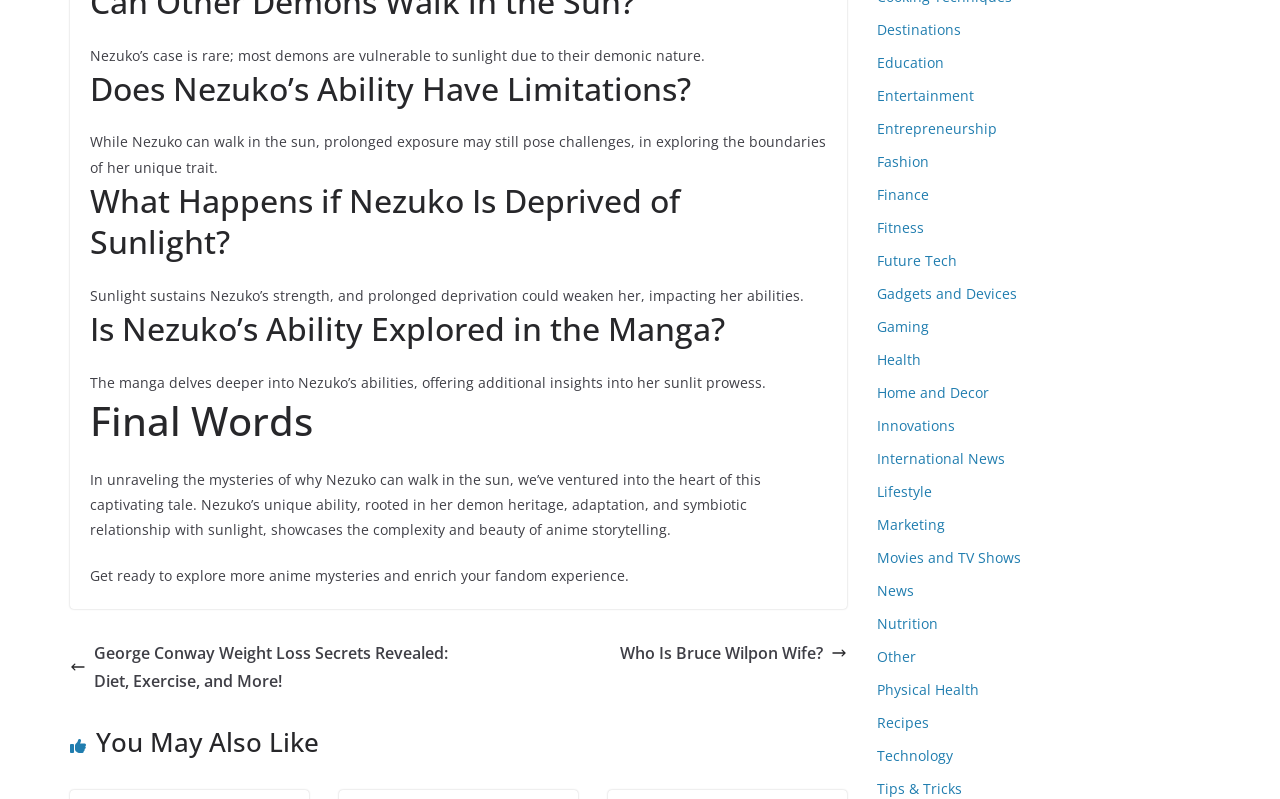What is Nezuko's unique ability?
Based on the visual details in the image, please answer the question thoroughly.

According to the webpage, Nezuko's case is rare because most demons are vulnerable to sunlight due to their demonic nature. However, Nezuko can walk in the sun, which is a unique ability that is explored in the manga.